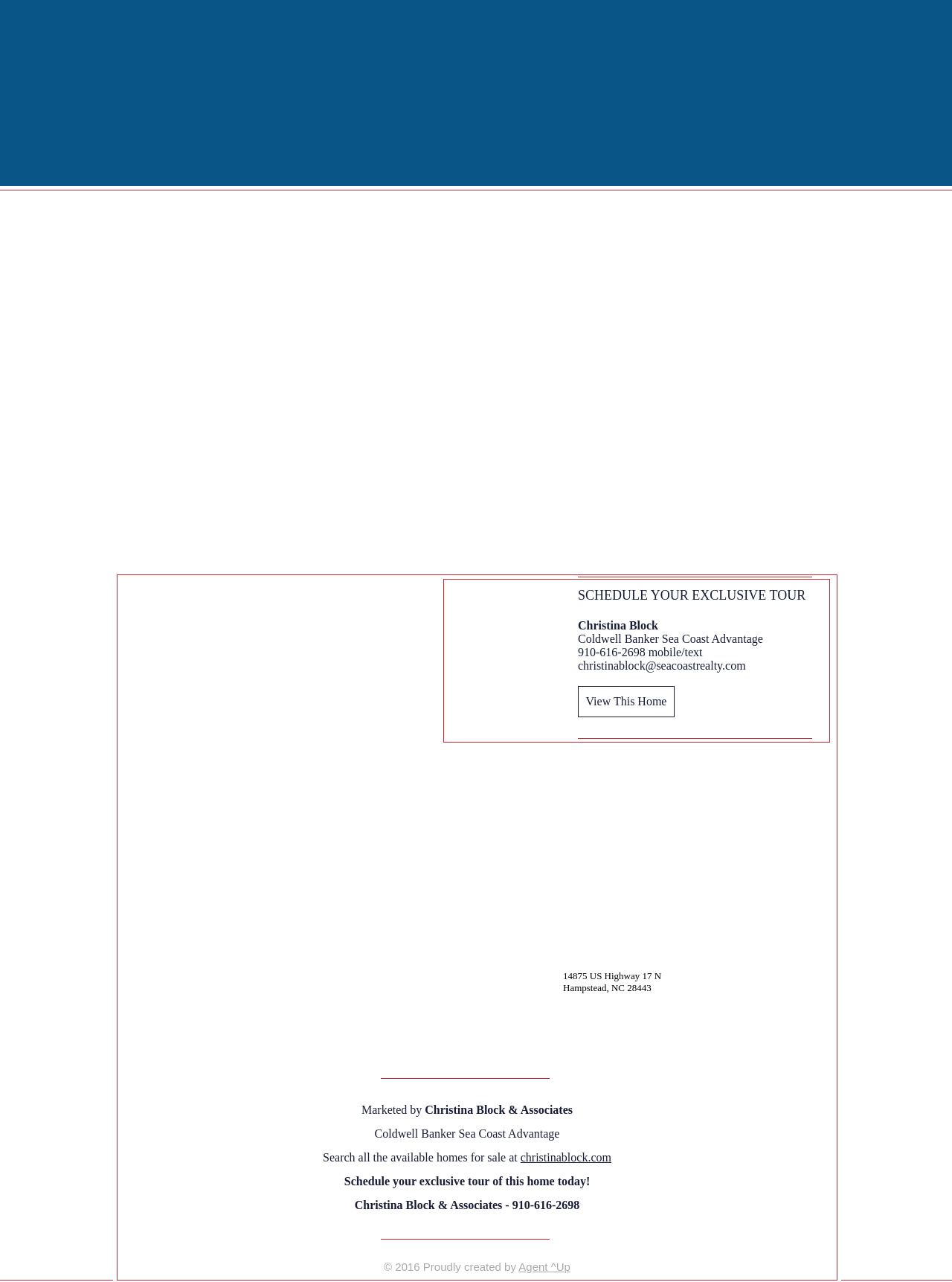What is the phone number of the real estate agent?
Based on the image, answer the question with as much detail as possible.

I found the phone number '910-616-2698' in the text '910-616-2698 mobile/text' and also in the text 'Christina Block & Associates - 910-616-2698'.